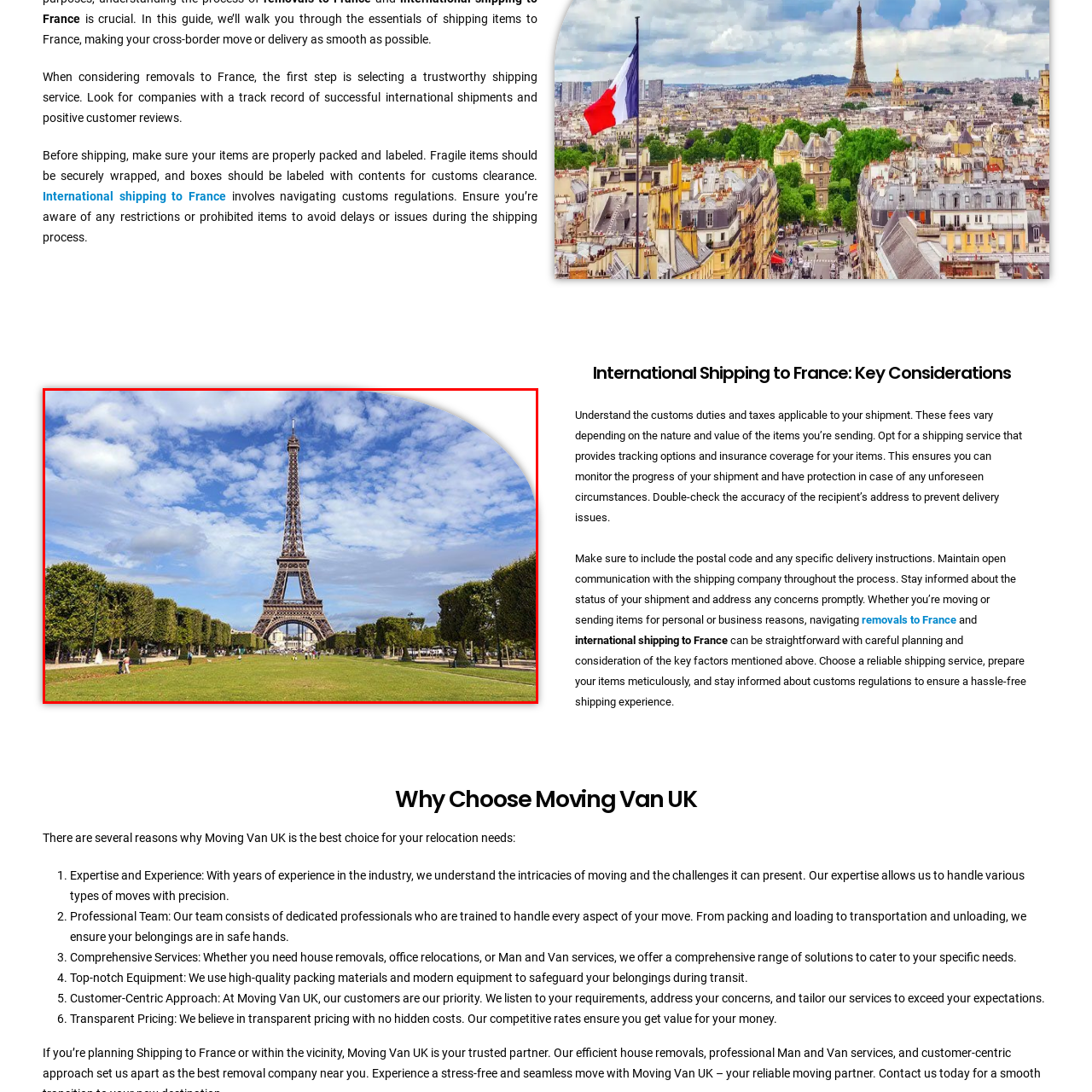Describe the features and objects visible in the red-framed section of the image in detail.

The image captures a stunning view of the Eiffel Tower, one of the most iconic landmarks in Paris, France. Set against a backdrop of a vibrant blue sky adorned with fluffy clouds, the towering structure stands majestically amidst lush green gardens. In the foreground, a well-maintained lawn is dotted with visitors enjoying the beautiful weather, while neatly trimmed hedges line the pathways. This picturesque scene encapsulates the essence of Parisian charm and is a symbolic representation of the international shipping considerations involved in relocating or sending items to France, making it particularly relevant for those planning a move or cross-border delivery.